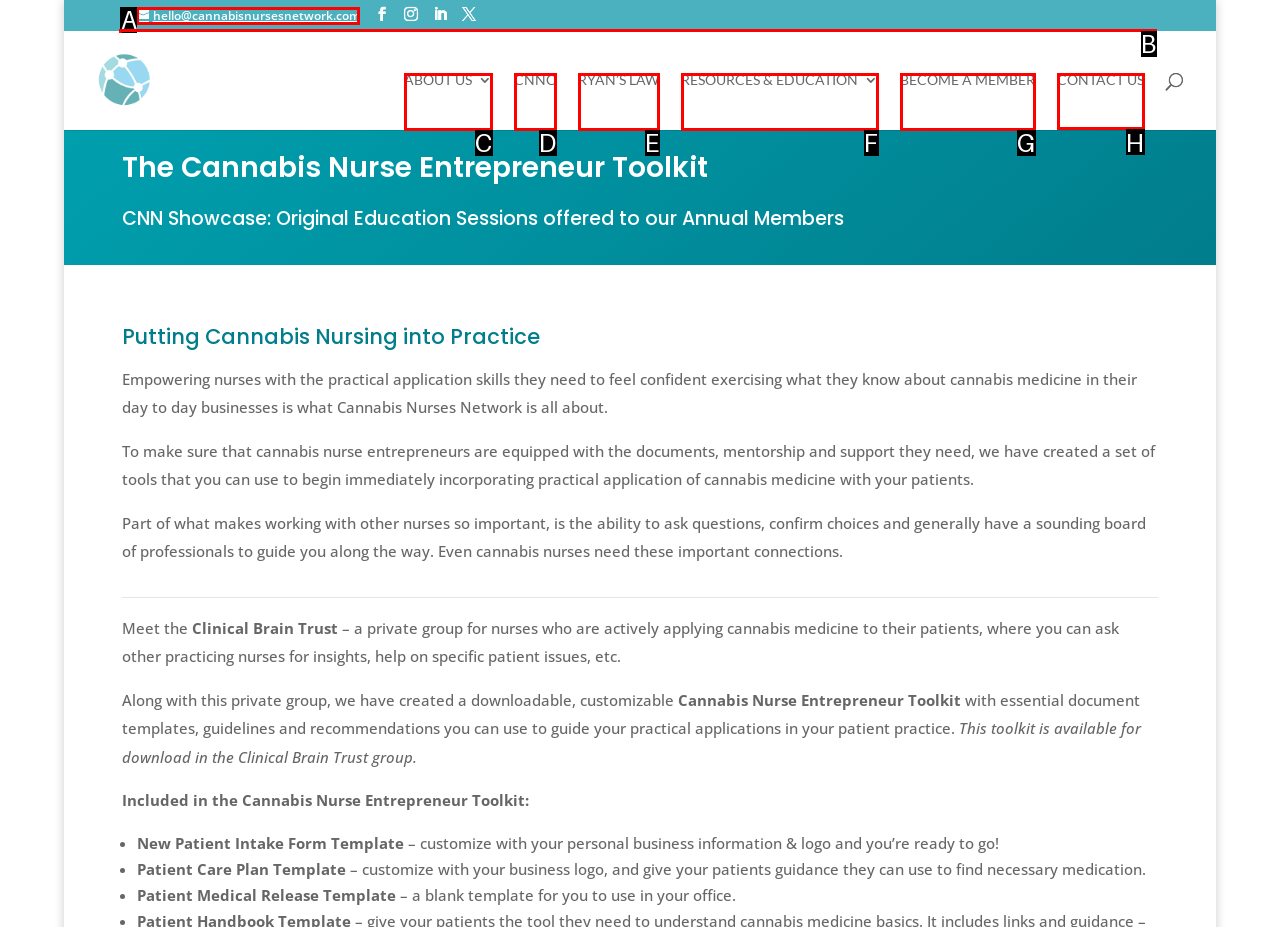Identify the letter of the option to click in order to Contact us. Answer with the letter directly.

H